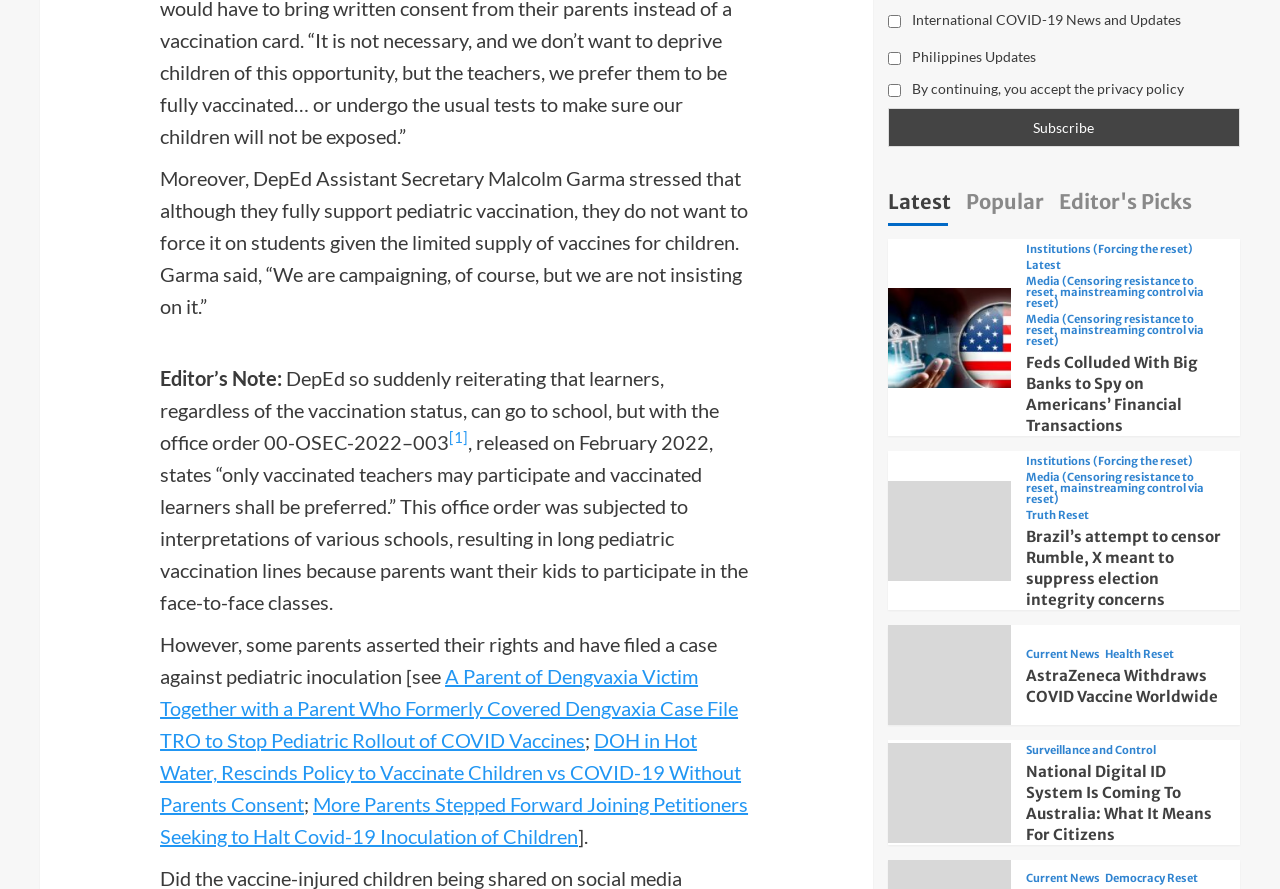Using the element description: "letter of intent grad school", determine the bounding box coordinates for the specified UI element. The coordinates should be four float numbers between 0 and 1, [left, top, right, bottom].

None